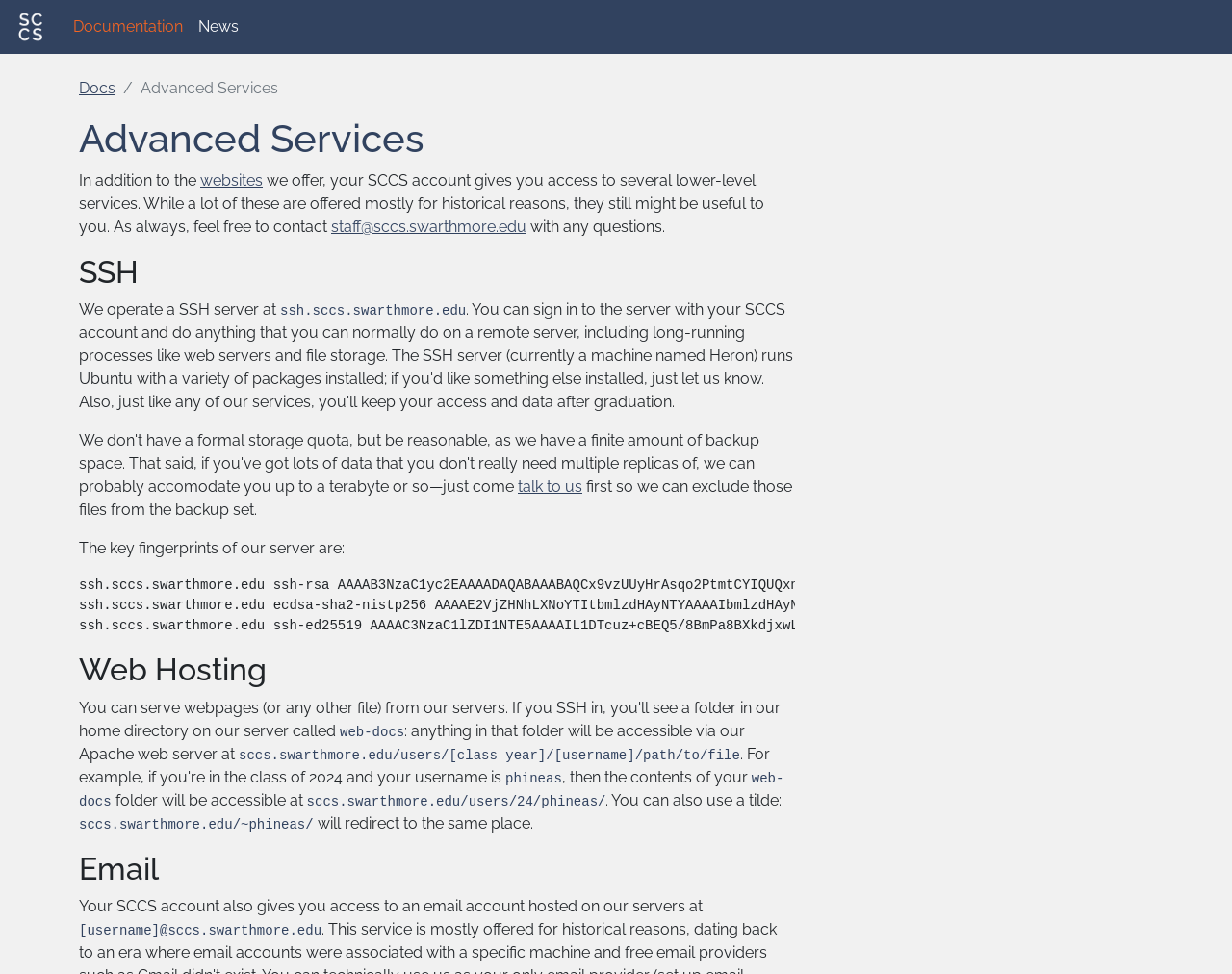Answer this question in one word or a short phrase: What services are offered by SCCS?

Advanced Services